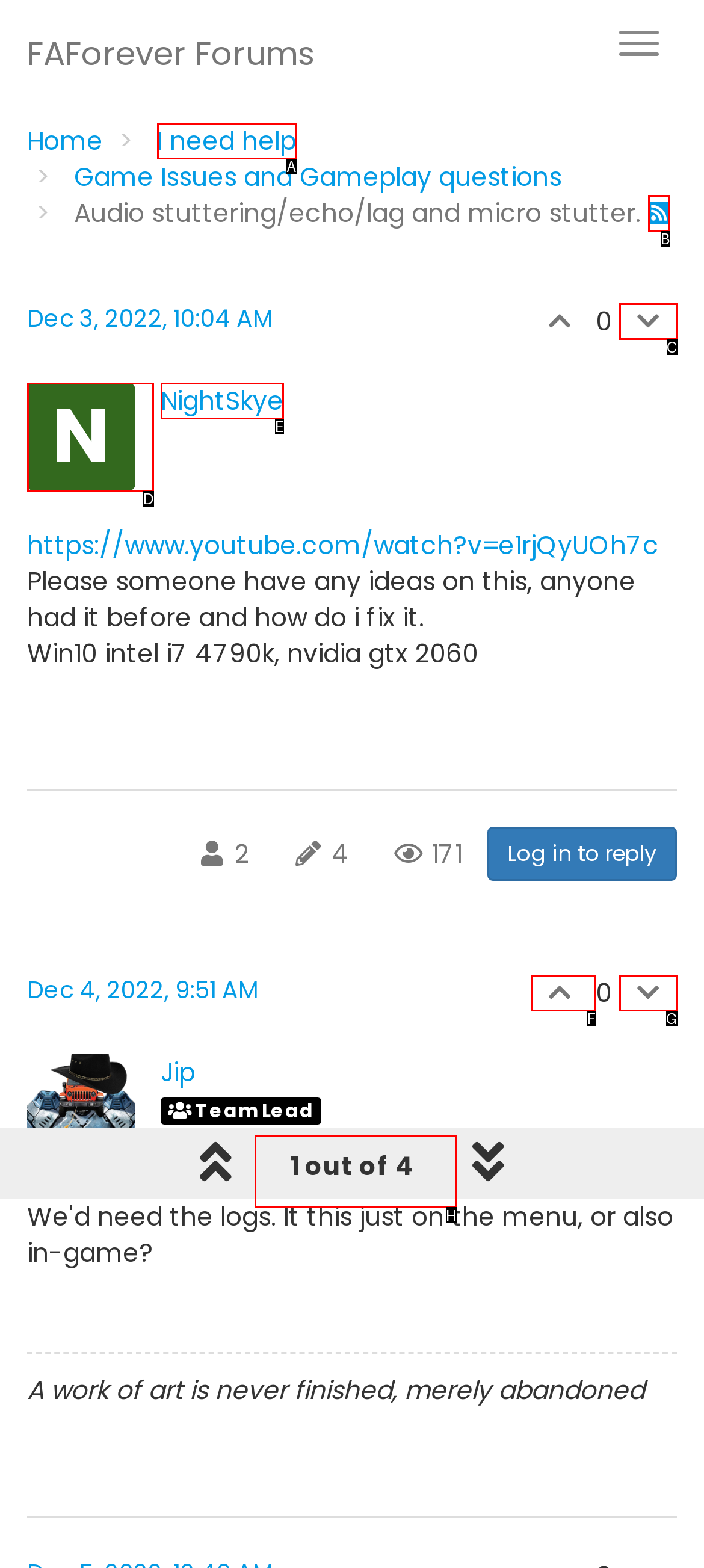Determine the HTML element to be clicked to complete the task: Click the '1 out of 4' link. Answer by giving the letter of the selected option.

H